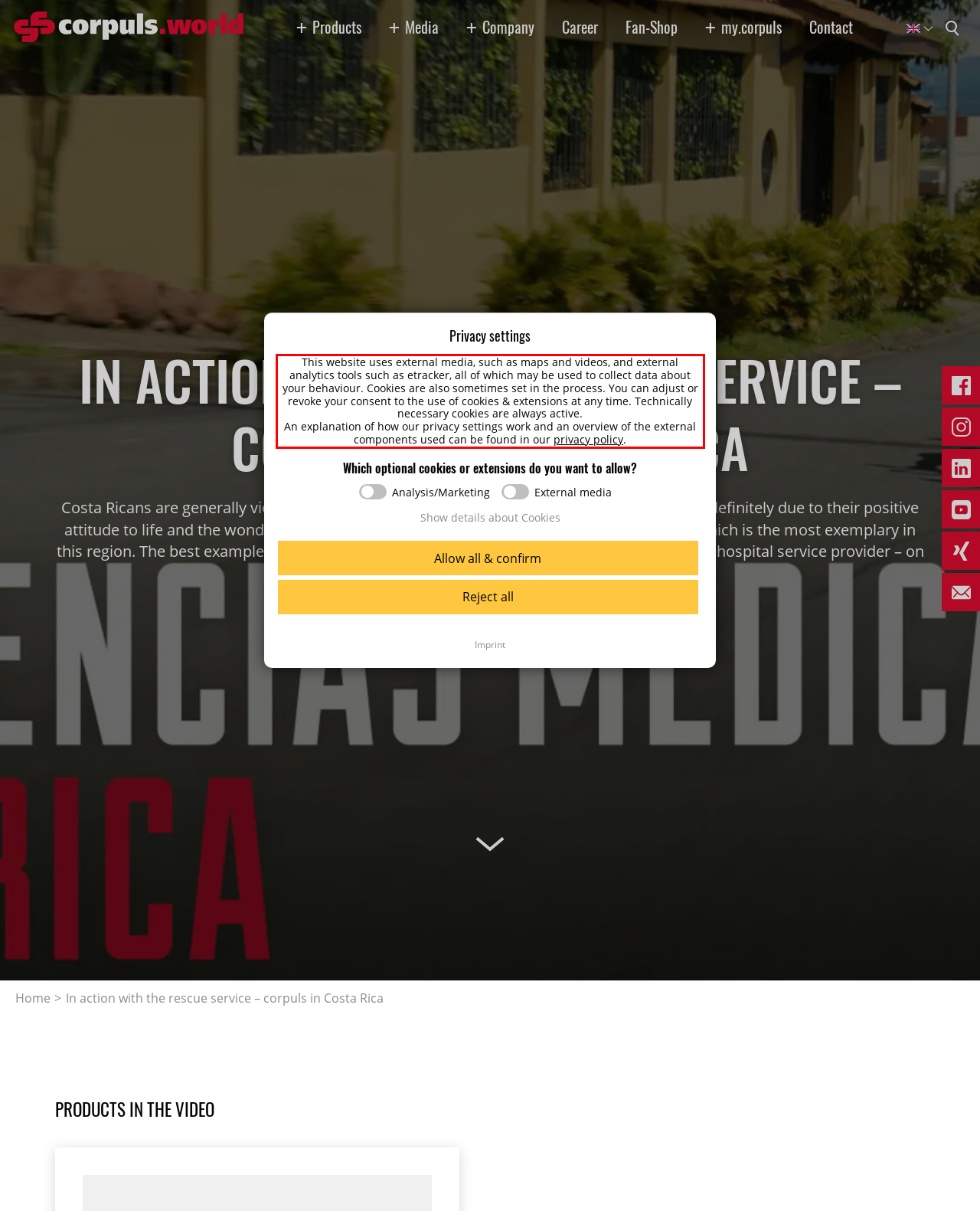Analyze the webpage screenshot and use OCR to recognize the text content in the red bounding box.

This website uses external media, such as maps and videos, and external analytics tools such as etracker, all of which may be used to collect data about your behaviour. Cookies are also sometimes set in the process. You can adjust or revoke your consent to the use of cookies & extensions at any time. Technically necessary cookies are always active. An explanation of how our privacy settings work and an overview of the external components used can be found in our privacy policy.